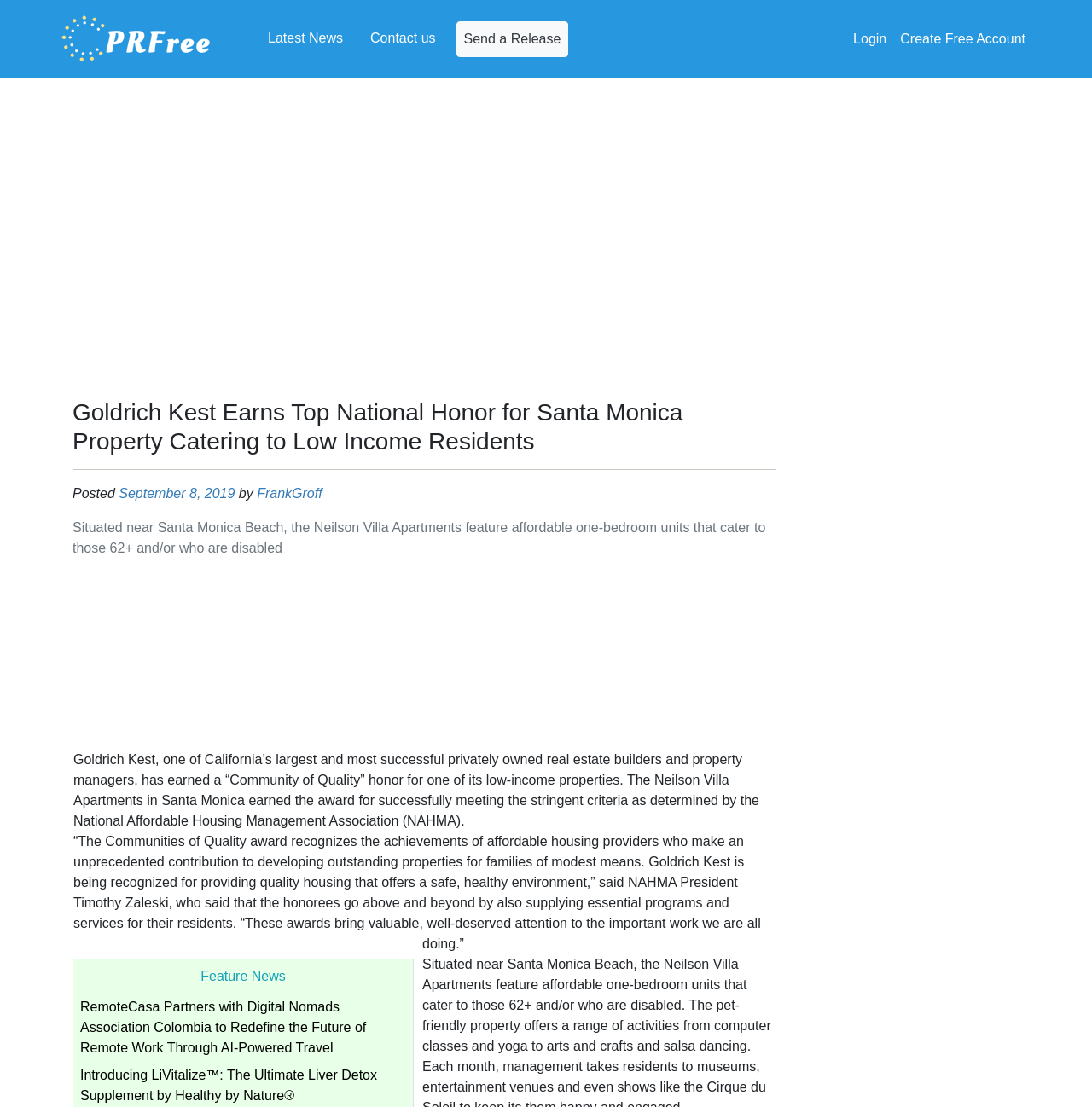Find the bounding box coordinates for the HTML element described in this sentence: "September 8, 2019". Provide the coordinates as four float numbers between 0 and 1, in the format [left, top, right, bottom].

[0.109, 0.224, 0.215, 0.237]